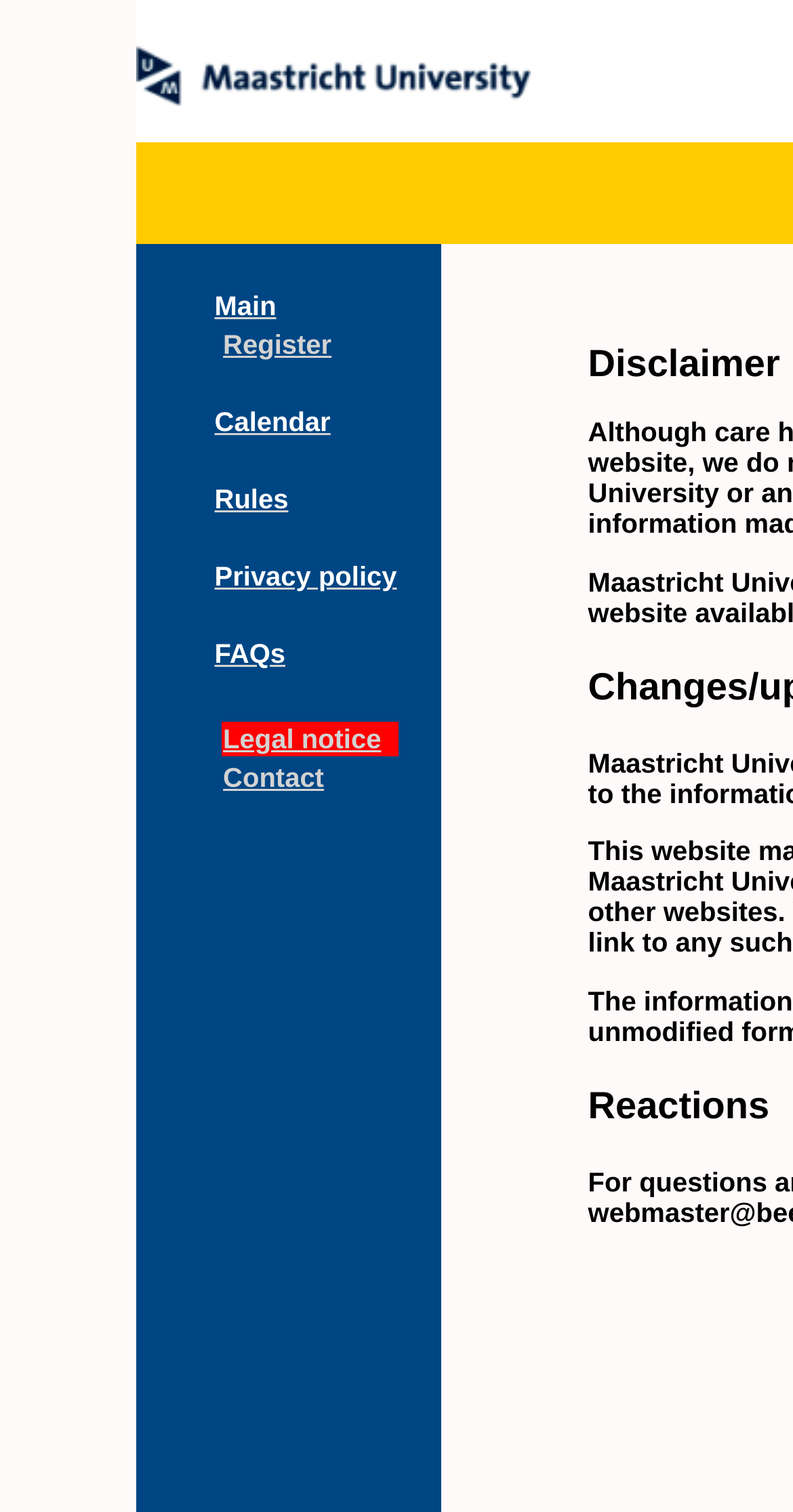What is the purpose of the 'Register' link? From the image, respond with a single word or brief phrase.

To register